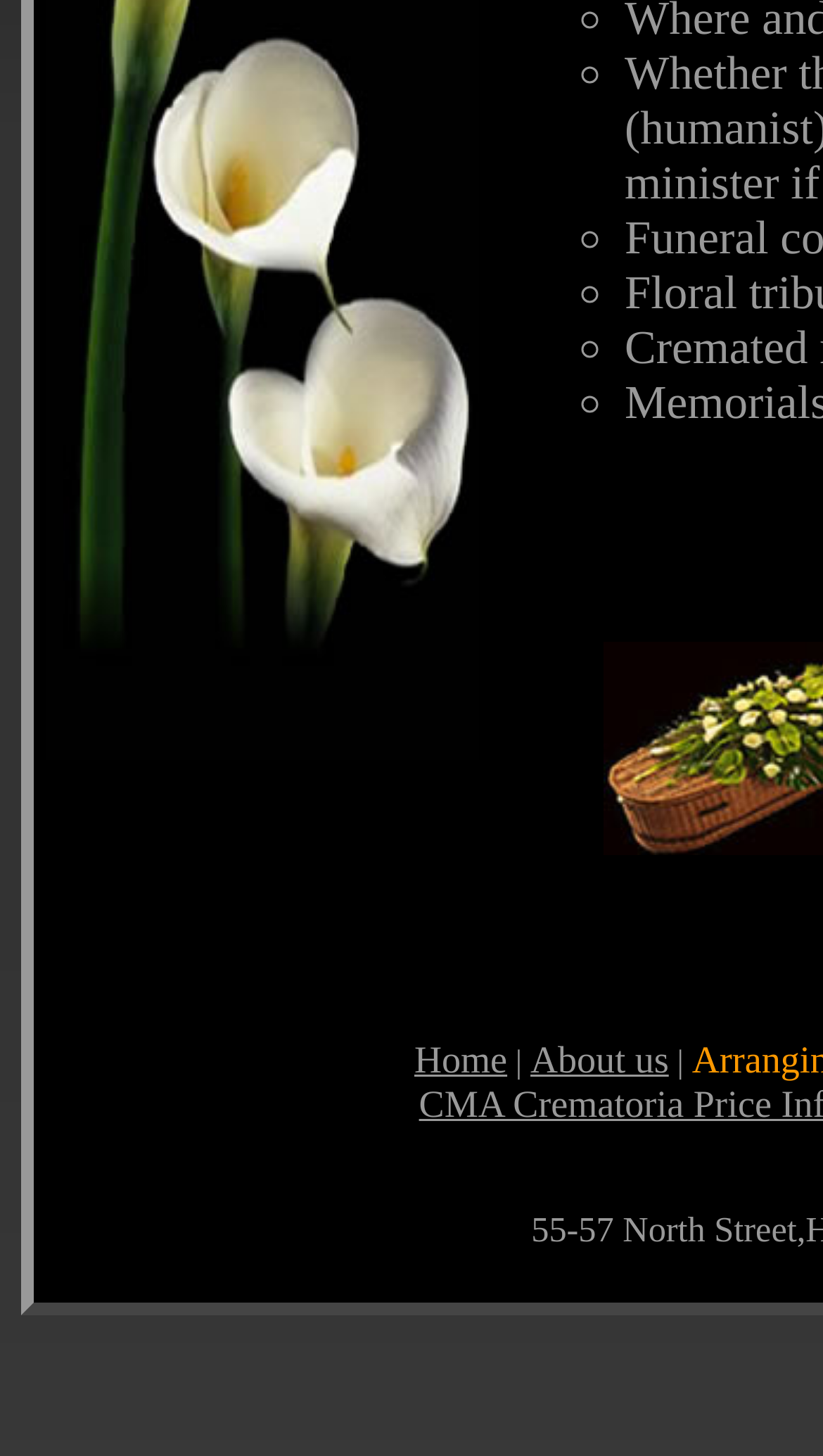Identify the bounding box for the given UI element using the description provided. Coordinates should be in the format (top-left x, top-left y, bottom-right x, bottom-right y) and must be between 0 and 1. Here is the description: Home

[0.503, 0.713, 0.616, 0.742]